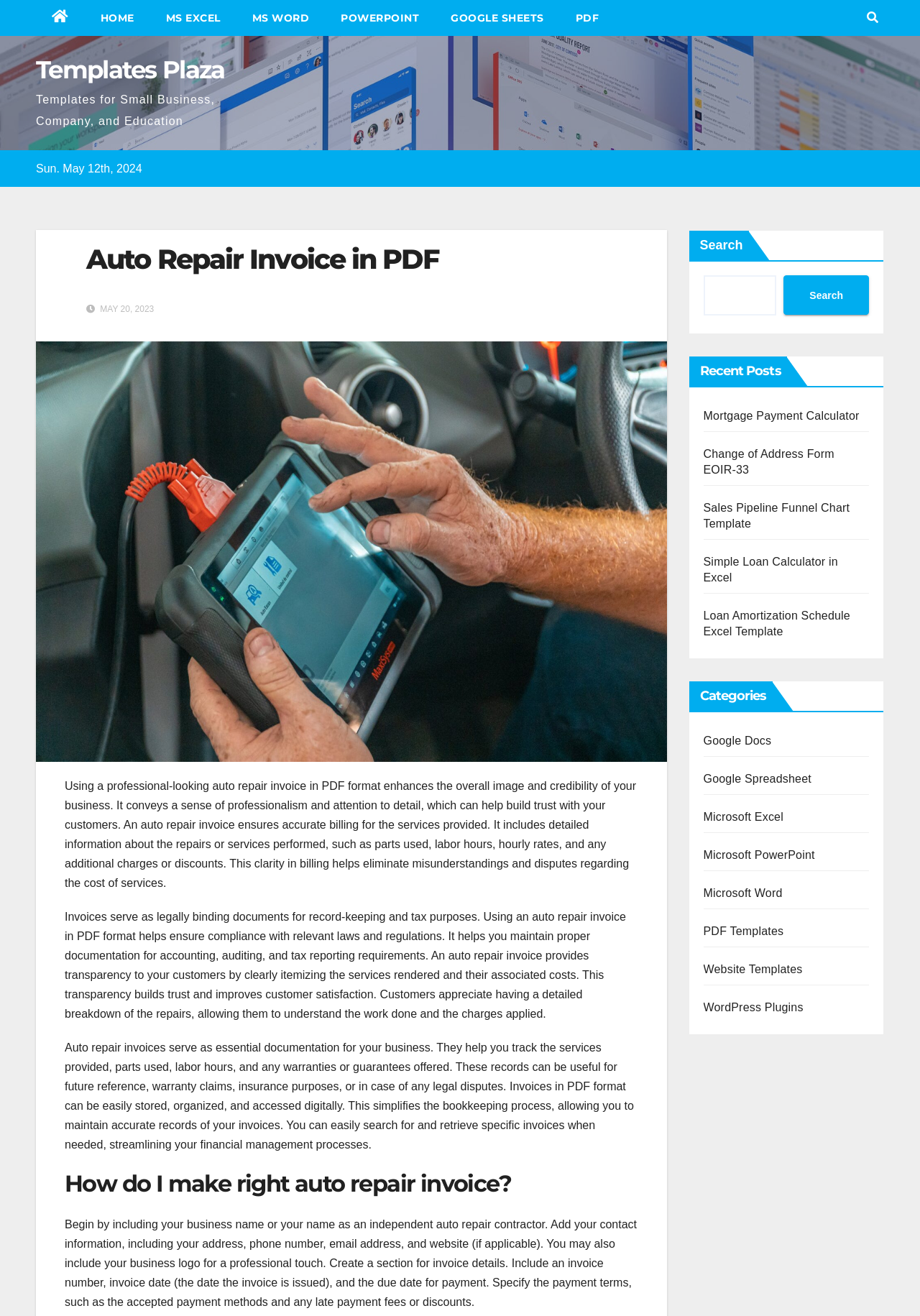Provide a comprehensive description of the webpage.

This webpage is about auto repair invoices in PDF format, focusing on their importance and benefits for businesses. At the top, there are several links to different sections of the website, including "HOME", "MS EXCEL", "MS WORD", "POWERPOINT", "GOOGLE SHEETS", and "PDF". 

Below these links, there is a button with an icon and a link to "Templates Plaza". Next to it, there is a static text describing the website as a platform for templates for small businesses, companies, and education. The current date, "Sun. May 12th, 2024", is displayed below.

The main content of the webpage is divided into sections. The first section has a heading "Auto Repair Invoice in PDF" and an image related to the topic. Below the image, there are three paragraphs of text explaining the importance of using professional-looking auto repair invoices in PDF format, including how they enhance credibility, provide transparency, and serve as legally binding documents.

The next section has a heading "How do I make a right auto repair invoice?" and provides guidance on creating an auto repair invoice, including what information to include and how to organize it.

On the right side of the webpage, there is a search bar with a button and a heading "Recent Posts" below it. Under the heading, there are several links to recent posts, including "Mortgage Payment Calculator", "Change of Address Form EOIR-33", and others. 

Further down, there is a heading "Categories" with links to different categories, including "Google Docs", "Google Spreadsheet", "Microsoft Excel", and others.